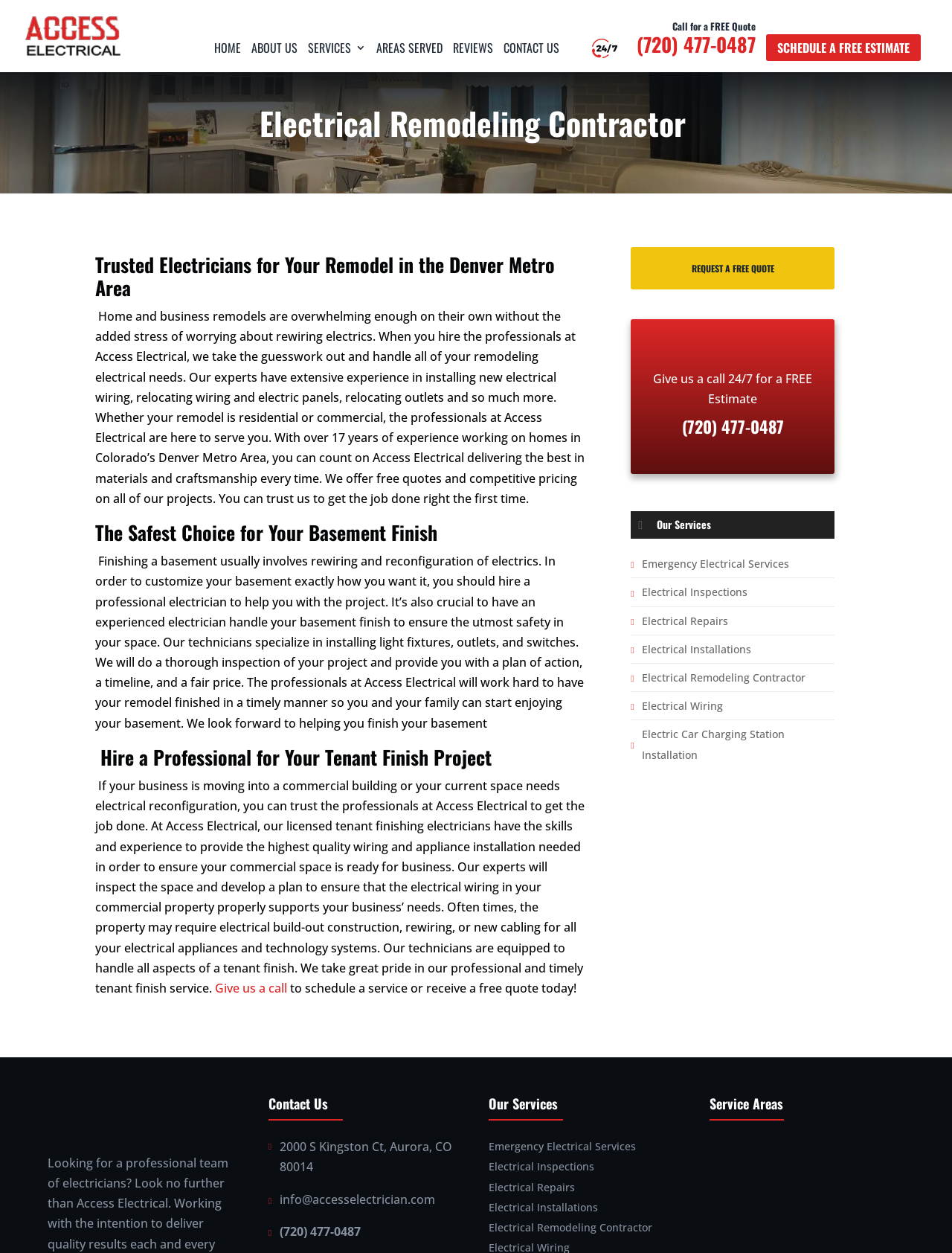Please provide the bounding box coordinates for the element that needs to be clicked to perform the instruction: "View services". The coordinates must consist of four float numbers between 0 and 1, formatted as [left, top, right, bottom].

[0.674, 0.444, 0.829, 0.456]